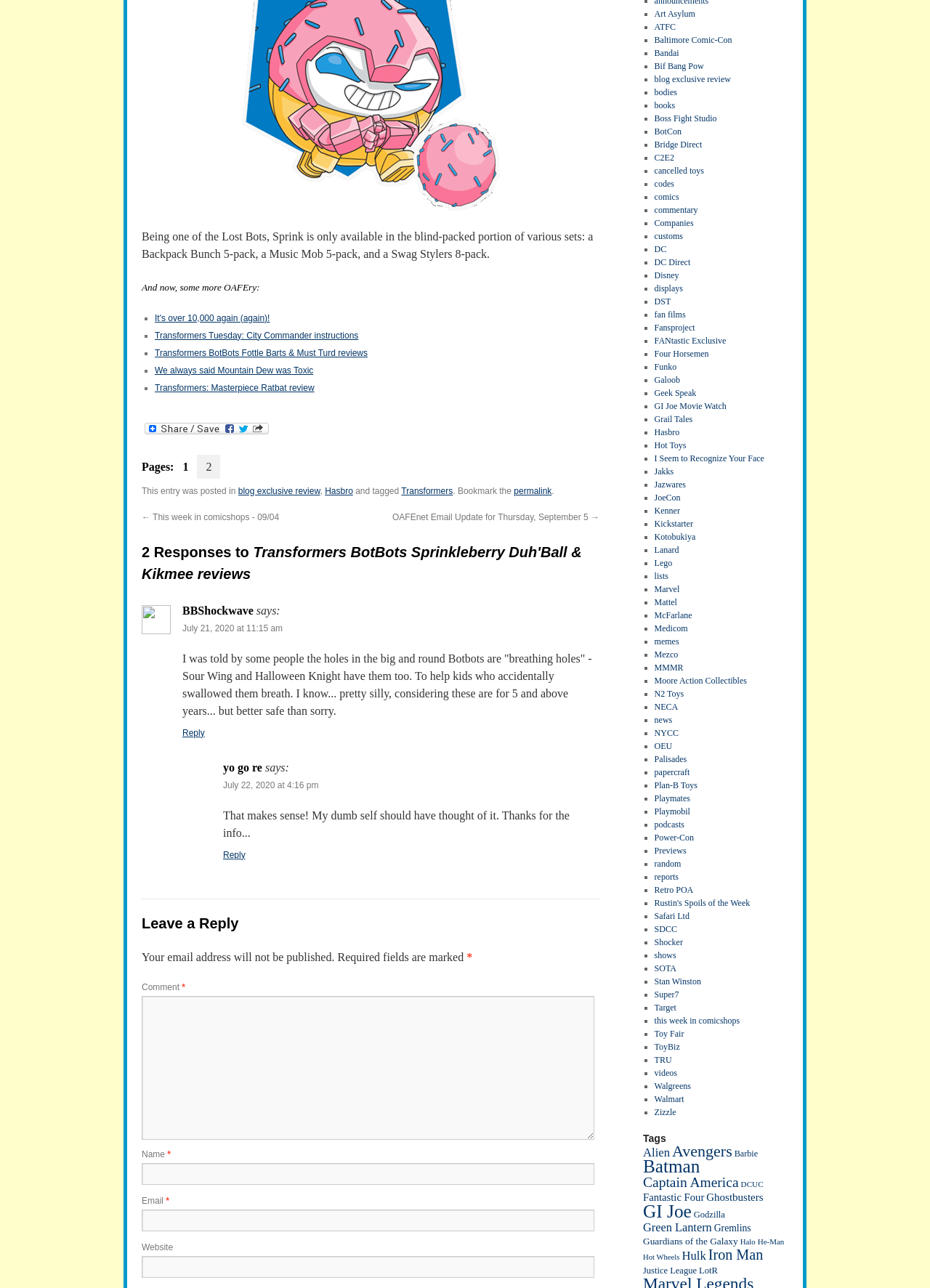What is required to leave a comment?
Using the information presented in the image, please offer a detailed response to the question.

To leave a comment, users are required to fill in their Name, Email, and Comment, as indicated by the required fields marked with an asterisk (*) in the comment form.